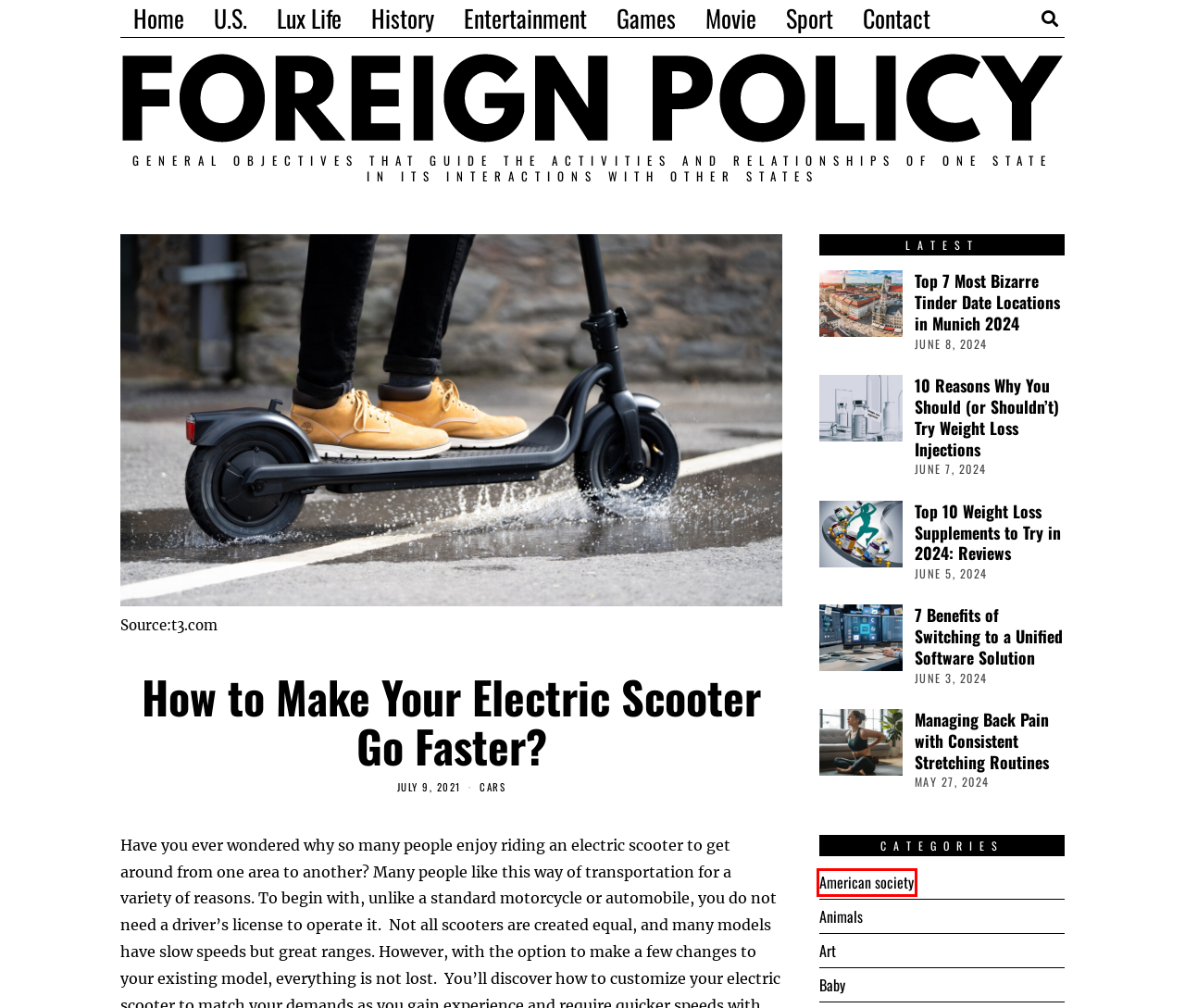Given a screenshot of a webpage with a red bounding box around a UI element, please identify the most appropriate webpage description that matches the new webpage after you click on the element. Here are the candidates:
A. American society Archives - Foreign Policy
B. Cars Archives - Foreign Policy
C. Games Archives - Foreign Policy
D. Entertainment Archives - Foreign Policy
E. Movie Archives - Foreign Policy
F. Contact - Foreign Policy
G. History Archives - Foreign Policy
H. Top 10 Weight Loss Supplements to Try in 2024: Reviews - Foreign Policy

A